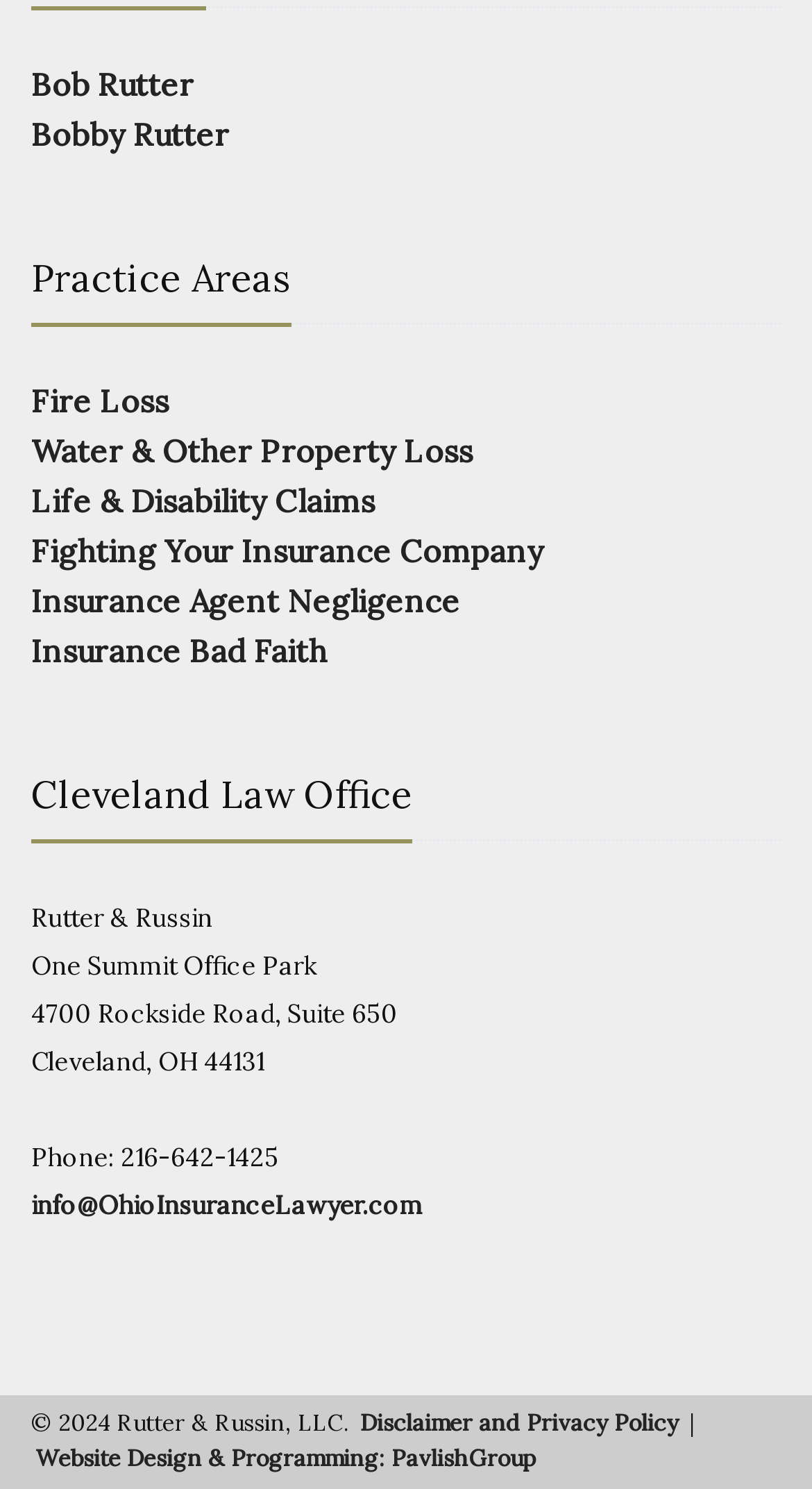Please identify the bounding box coordinates of the clickable area that will fulfill the following instruction: "View practice areas". The coordinates should be in the format of four float numbers between 0 and 1, i.e., [left, top, right, bottom].

[0.038, 0.163, 0.359, 0.219]